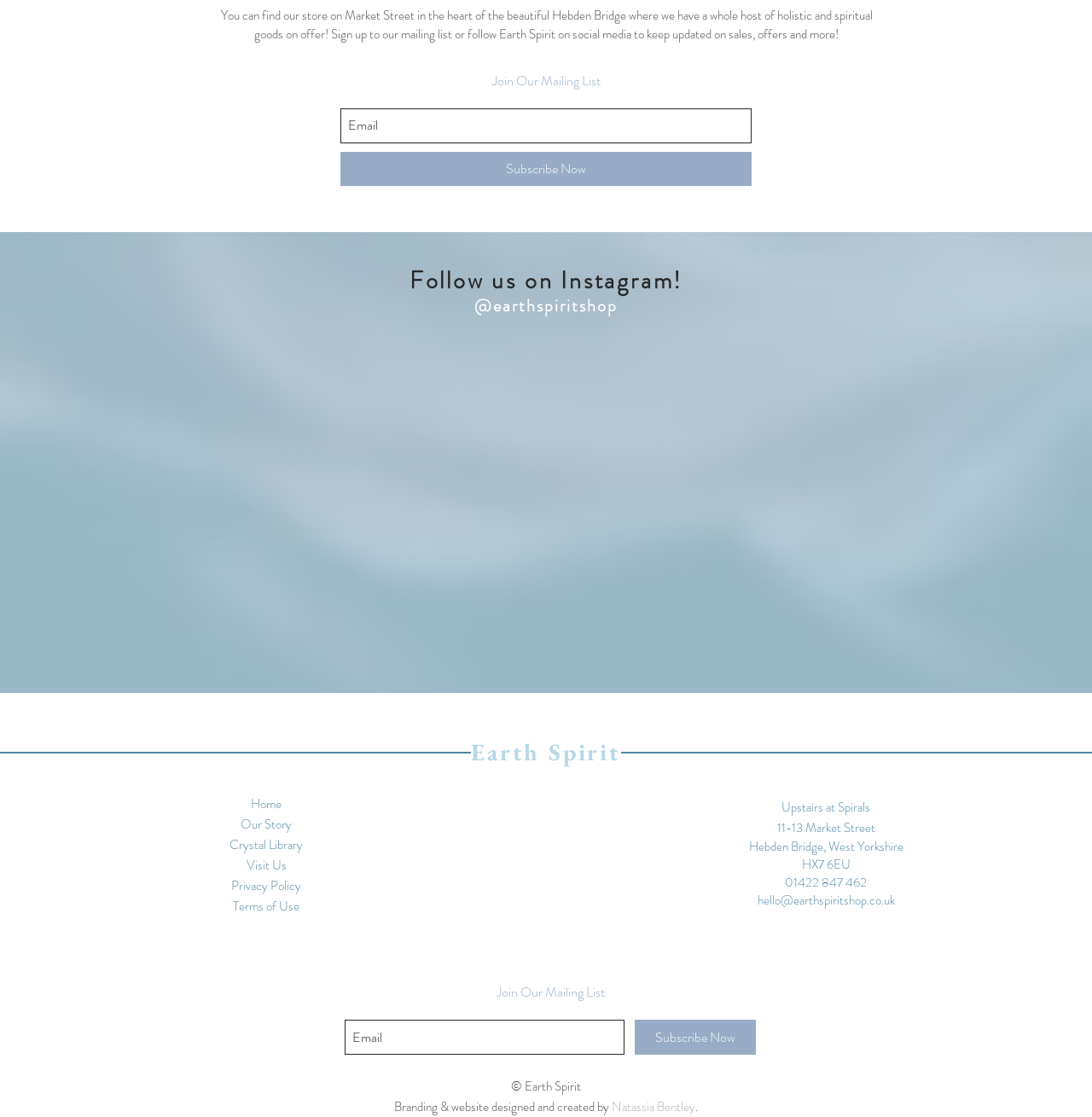Provide a short answer to the following question with just one word or phrase: Where is the shop located?

Hebden Bridge, West Yorkshire